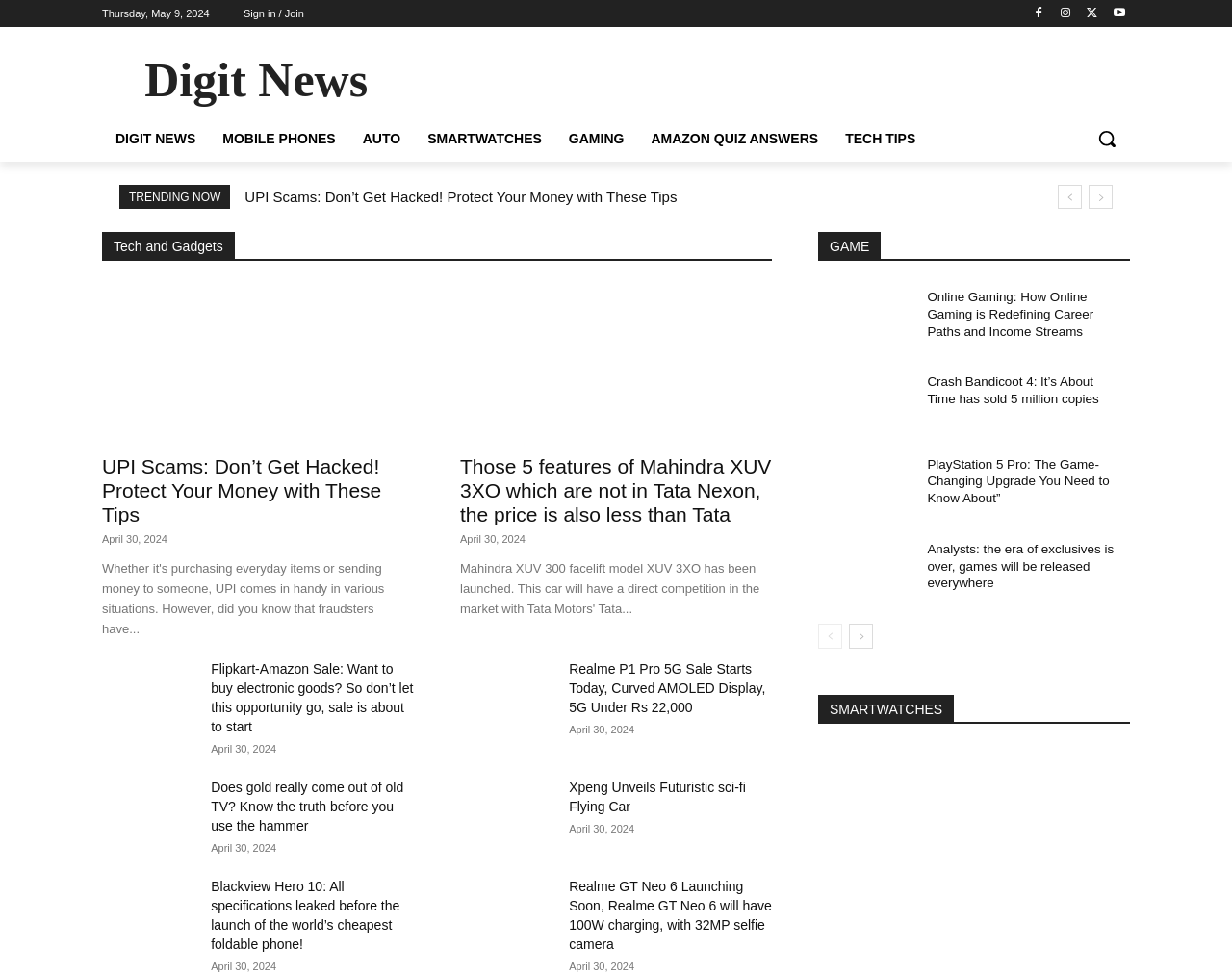Please mark the bounding box coordinates of the area that should be clicked to carry out the instruction: "View Digit News".

[0.083, 0.055, 0.333, 0.11]